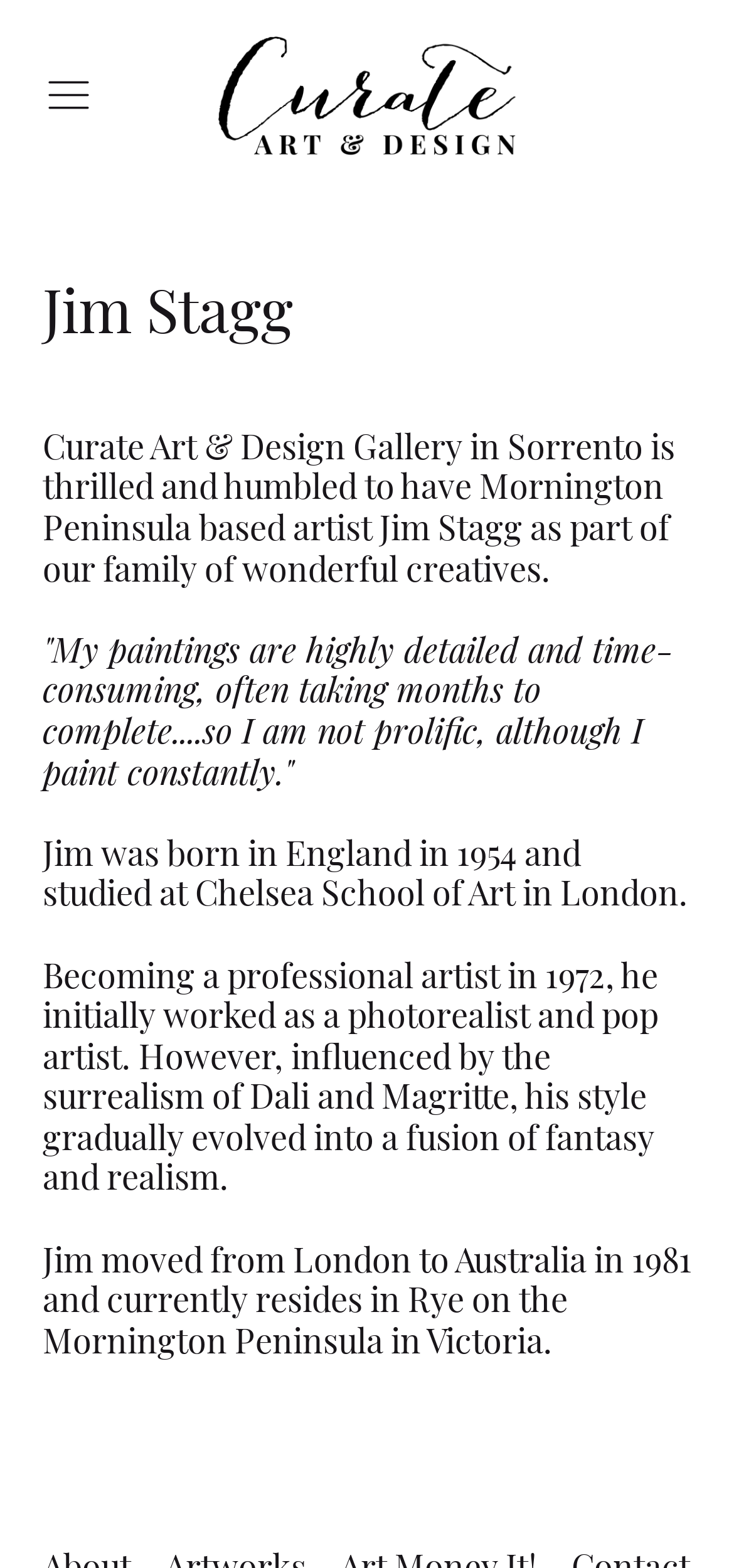When did Jim Stagg become a professional artist?
Please provide a comprehensive answer to the question based on the webpage screenshot.

The static text element mentions that Jim Stagg 'became a professional artist in 1972', indicating the year he started his professional career.